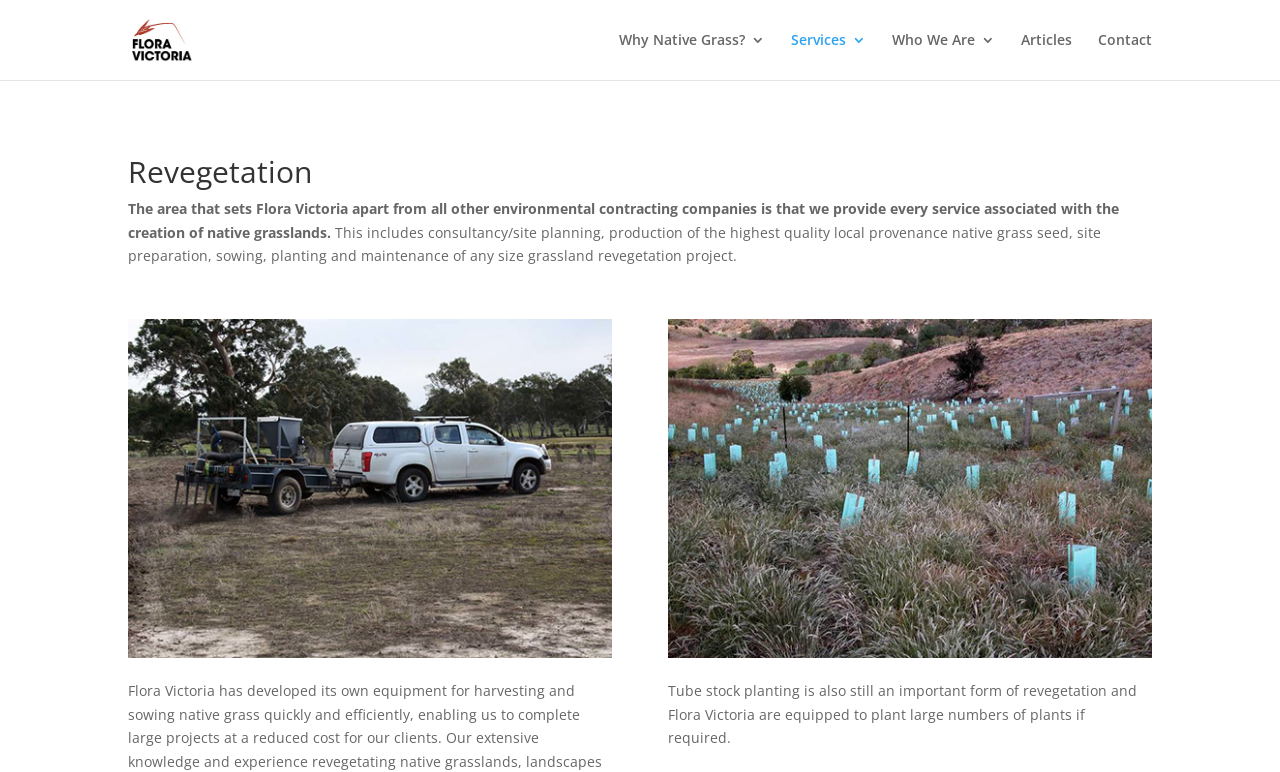Provide a brief response to the question below using a single word or phrase: 
What is the main focus of Flora Victoria's services?

Native grasslands